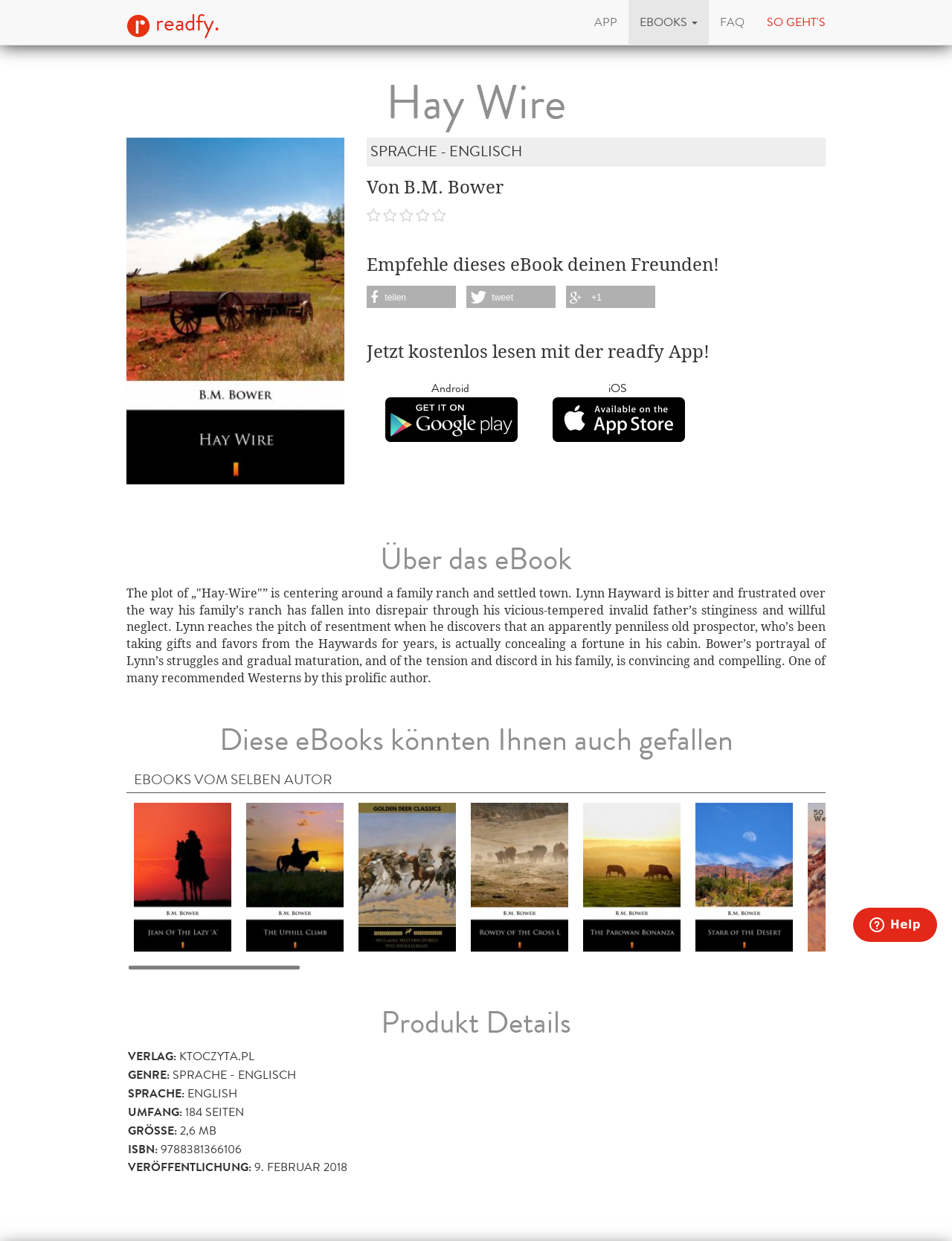Pinpoint the bounding box coordinates of the clickable area necessary to execute the following instruction: "Click the 'readfy Logo' link". The coordinates should be given as four float numbers between 0 and 1, namely [left, top, right, bottom].

[0.121, 0.0, 0.242, 0.036]